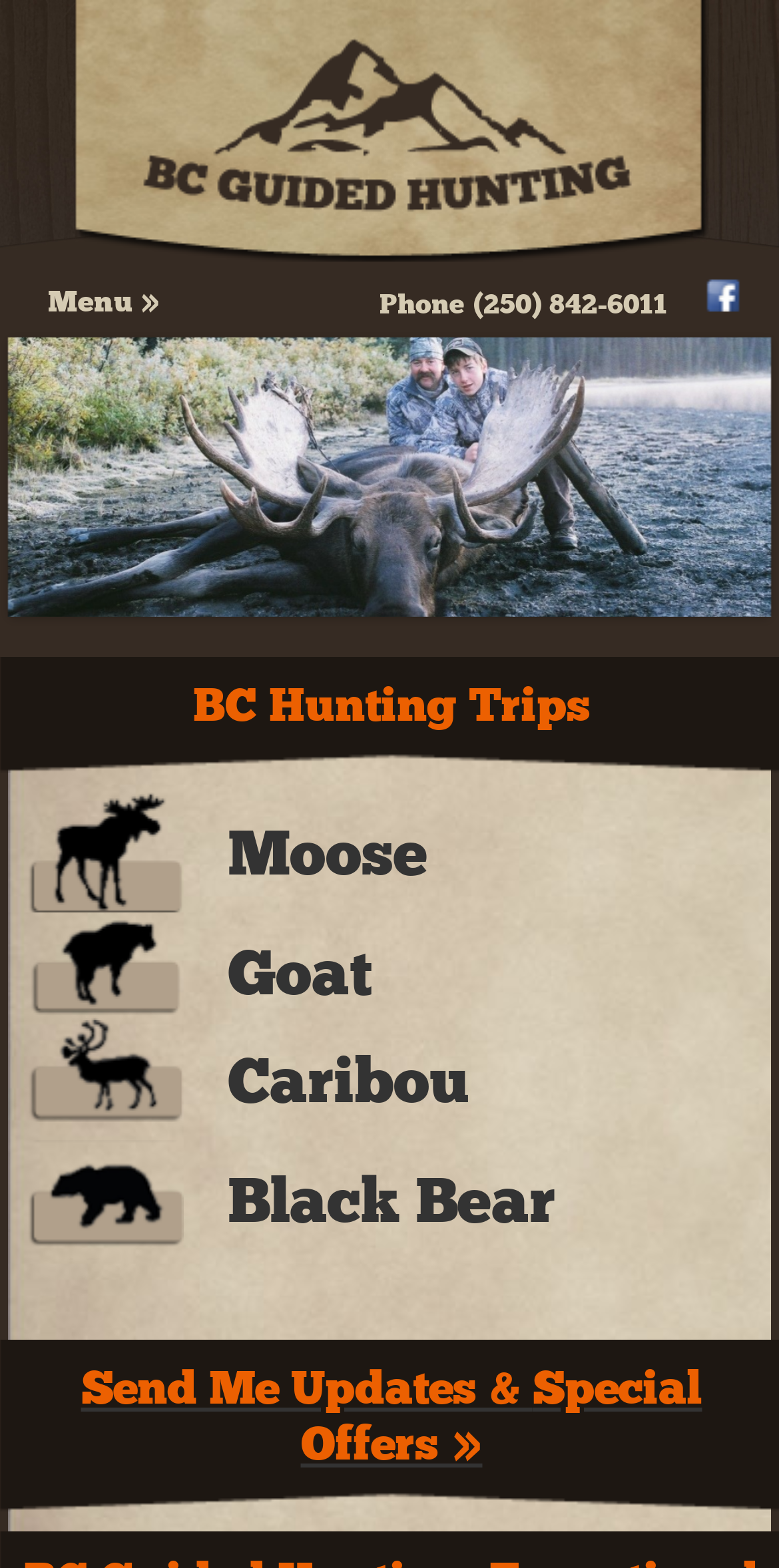Please respond to the question with a concise word or phrase:
Is there a call-to-action for updates and special offers?

Yes